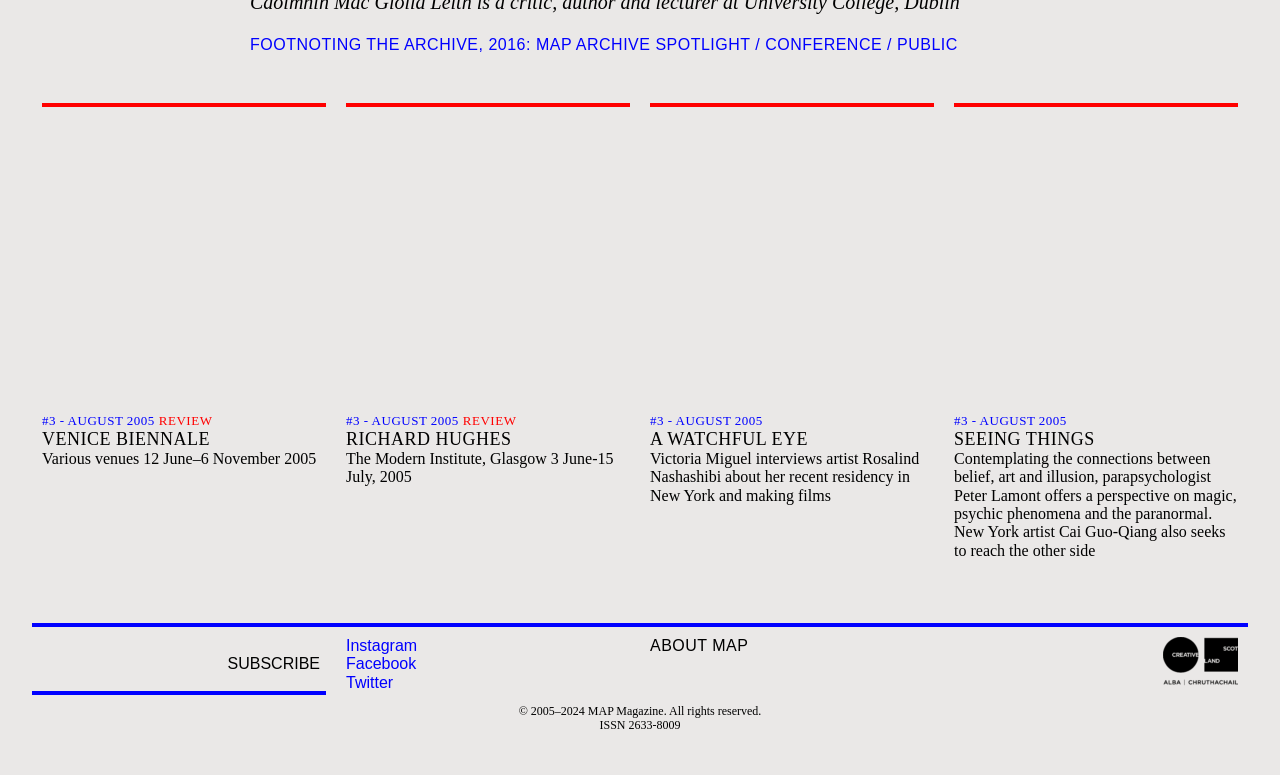What is the ISSN number of the magazine?
Give a detailed response to the question by analyzing the screenshot.

I obtained this answer by reading the static text element at the bottom of the webpage, which explicitly states the ISSN number of the magazine.